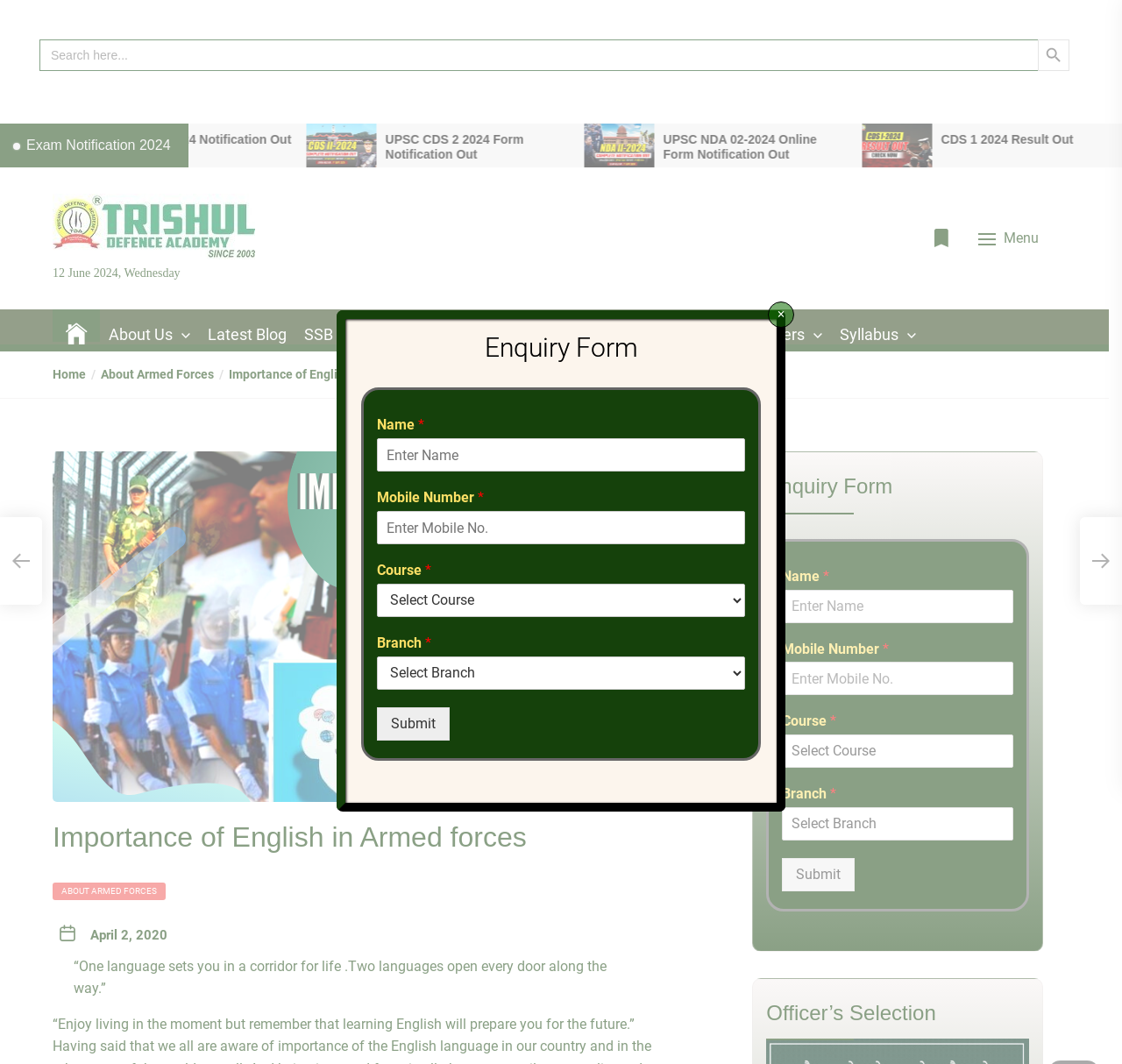Provide a short answer to the following question with just one word or phrase: What is the type of the 'Submit' button?

Button